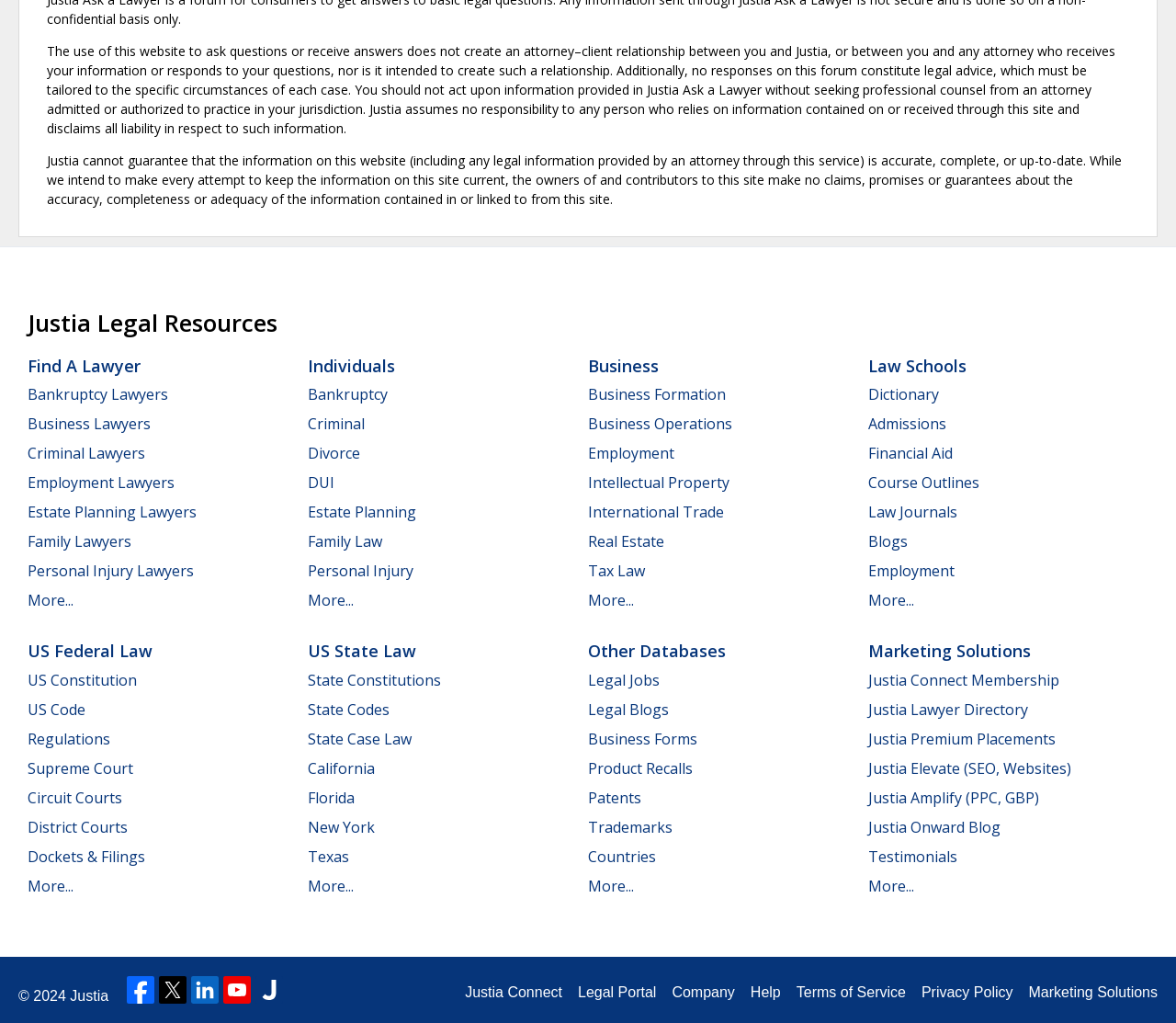Pinpoint the bounding box coordinates of the area that must be clicked to complete this instruction: "Click on Justia Connect Membership".

[0.738, 0.655, 0.901, 0.675]